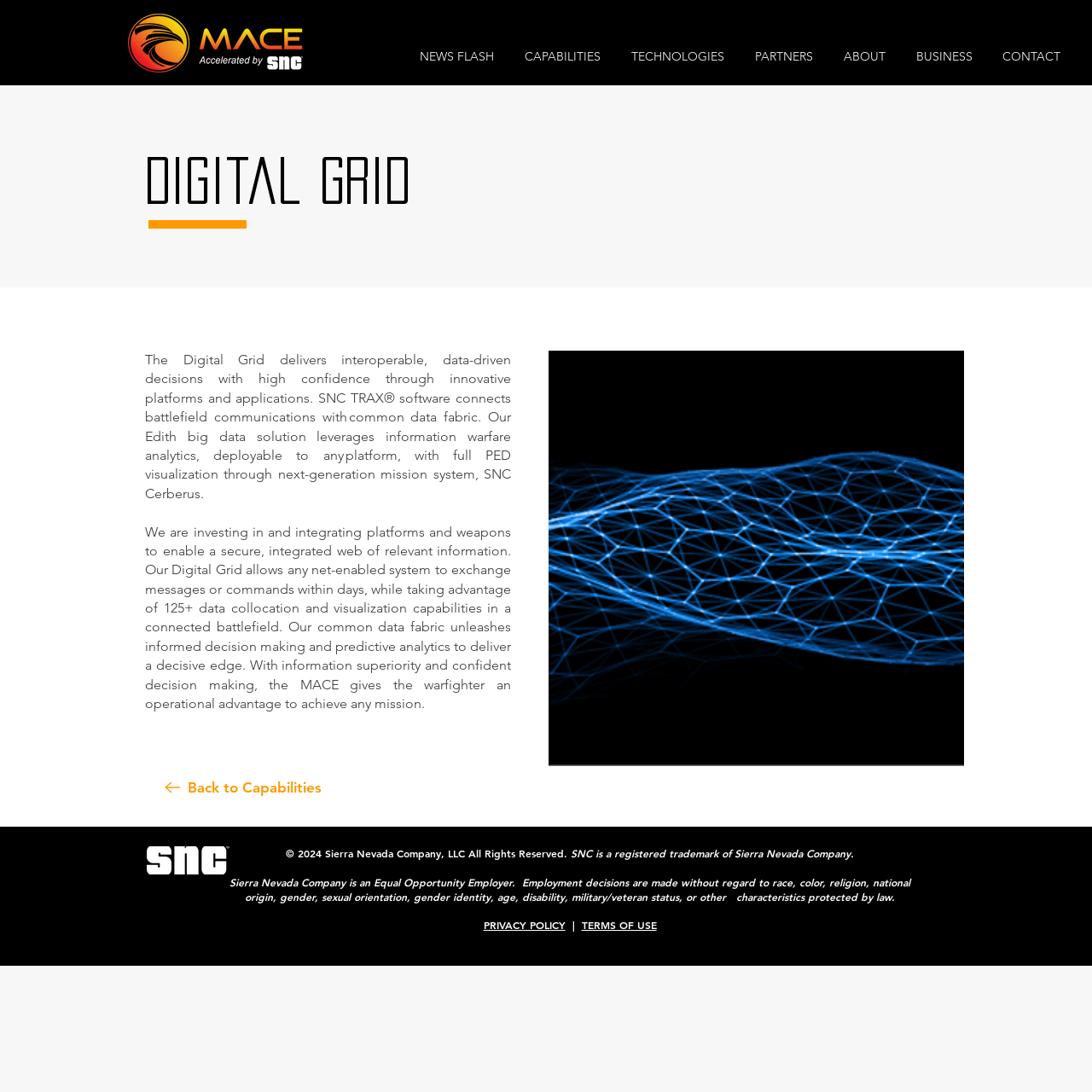Construct a comprehensive description capturing every detail on the webpage.

The webpage is titled "Digital Grid | MACE" and has a navigation menu at the top with 7 links: "NEWS FLASH", "CAPABILITIES", "TECHNOLOGIES", "PARTNERS", "ABOUT", "BUSINESS", and "CONTACT". Below the navigation menu, there is a logo of "MACE" on the left side, and a heading "Digital Grid" on the right side.

The main content of the webpage is divided into two sections. The first section has two paragraphs of text that describe the Digital Grid, its capabilities, and its benefits. The text explains how the Digital Grid delivers interoperable, data-driven decisions with high confidence through innovative platforms and applications. It also mentions the SNC TRAX software and the Edith big data solution.

On the right side of the first section, there is an image related to the Digital Grid. The second section has a link "Back to Capabilities" at the top, and another image below it, which is a larger version of the previous image.

At the bottom of the webpage, there is a footer section that contains the company's logo, copyright information, and a statement about being an Equal Opportunity Employer. There are also two links to "PRIVACY POLICY" and "TERMS OF USE" on the right side of the footer.